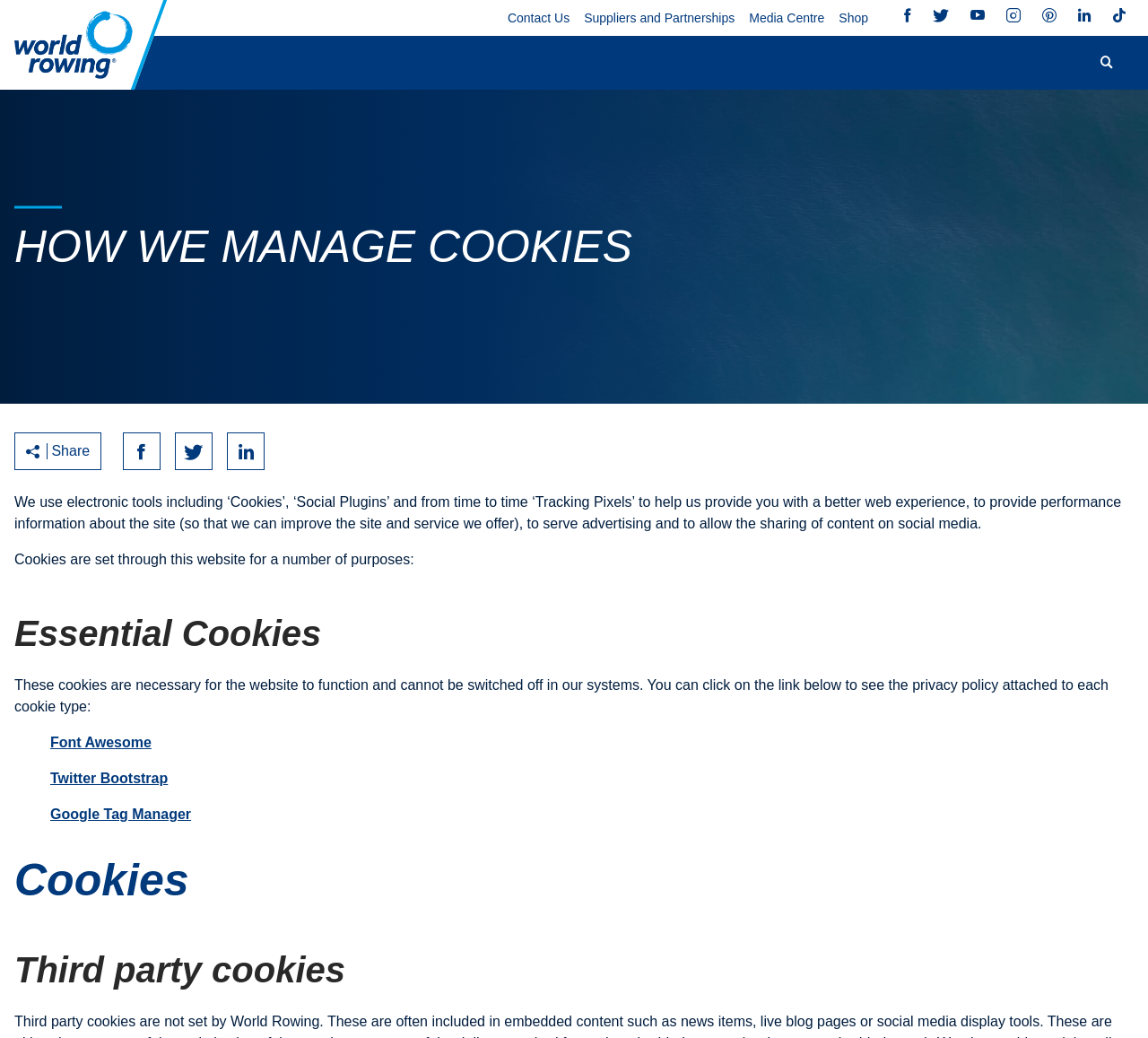Please specify the bounding box coordinates of the area that should be clicked to accomplish the following instruction: "Click on Contact Us". The coordinates should consist of four float numbers between 0 and 1, i.e., [left, top, right, bottom].

[0.442, 0.008, 0.496, 0.026]